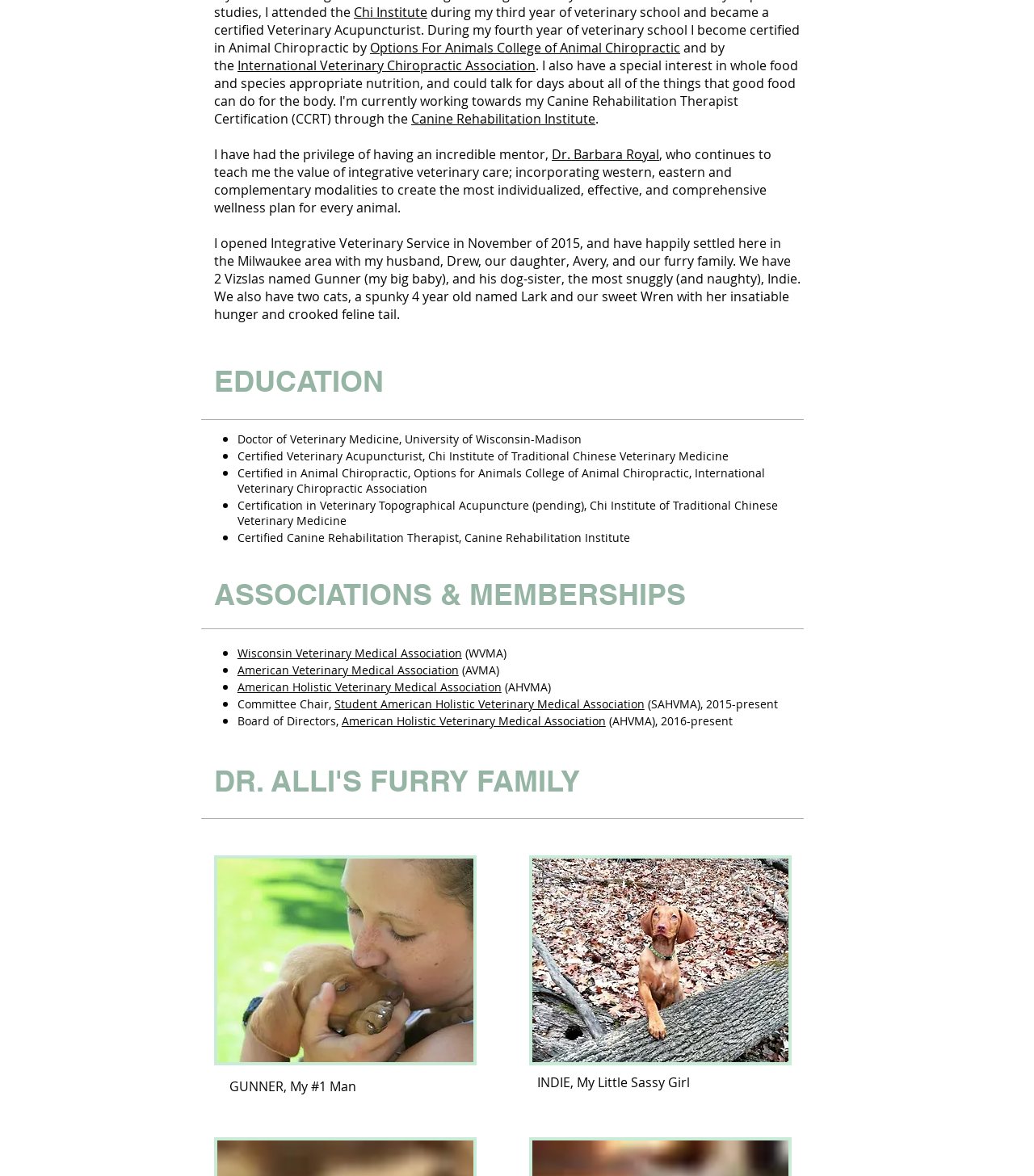Find and specify the bounding box coordinates that correspond to the clickable region for the instruction: "Click on the link to Chi Institute".

[0.342, 0.003, 0.413, 0.018]